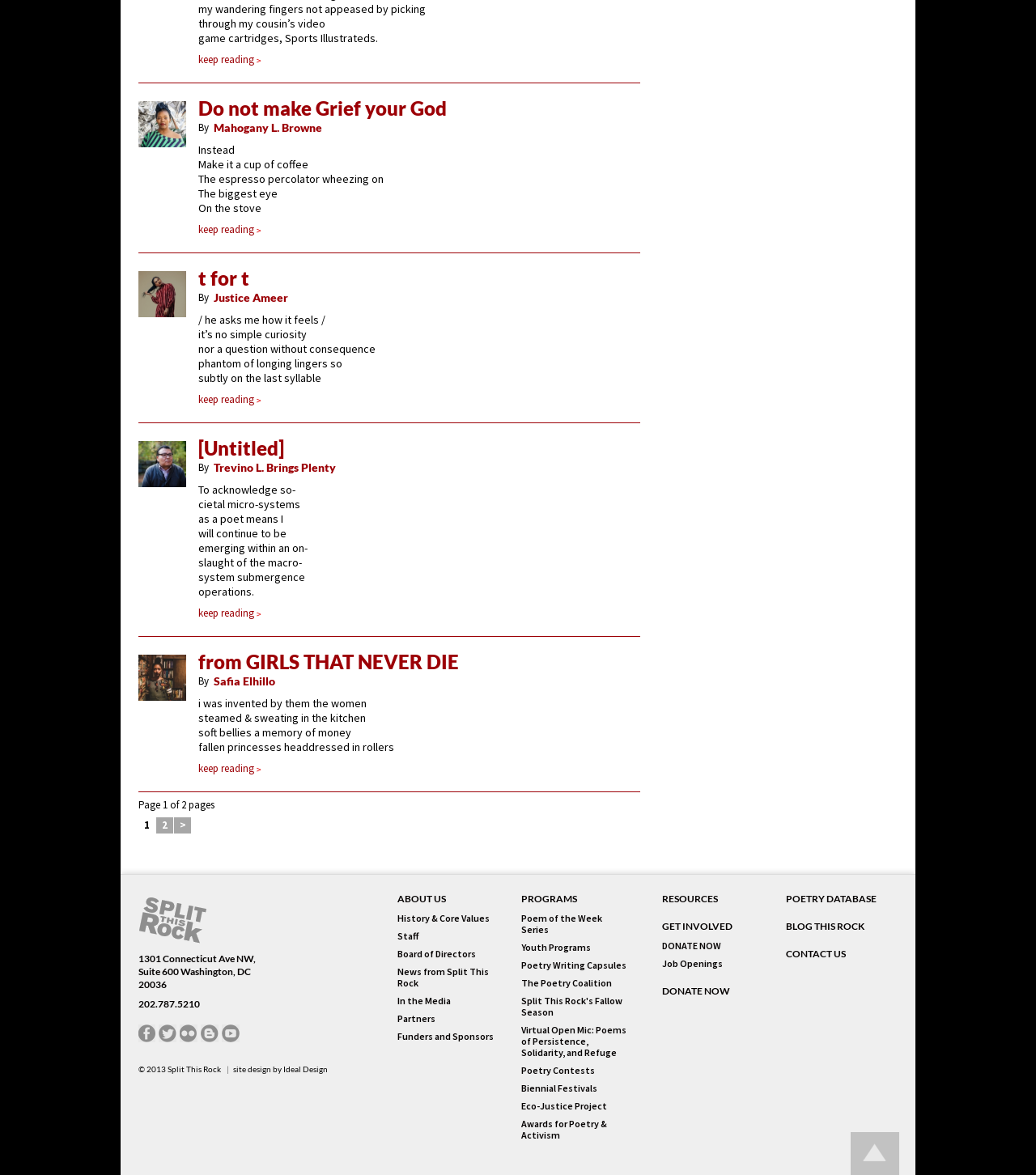Identify the bounding box coordinates for the UI element described as follows: "Awards for Poetry & Activism". Ensure the coordinates are four float numbers between 0 and 1, formatted as [left, top, right, bottom].

[0.503, 0.952, 0.605, 0.971]